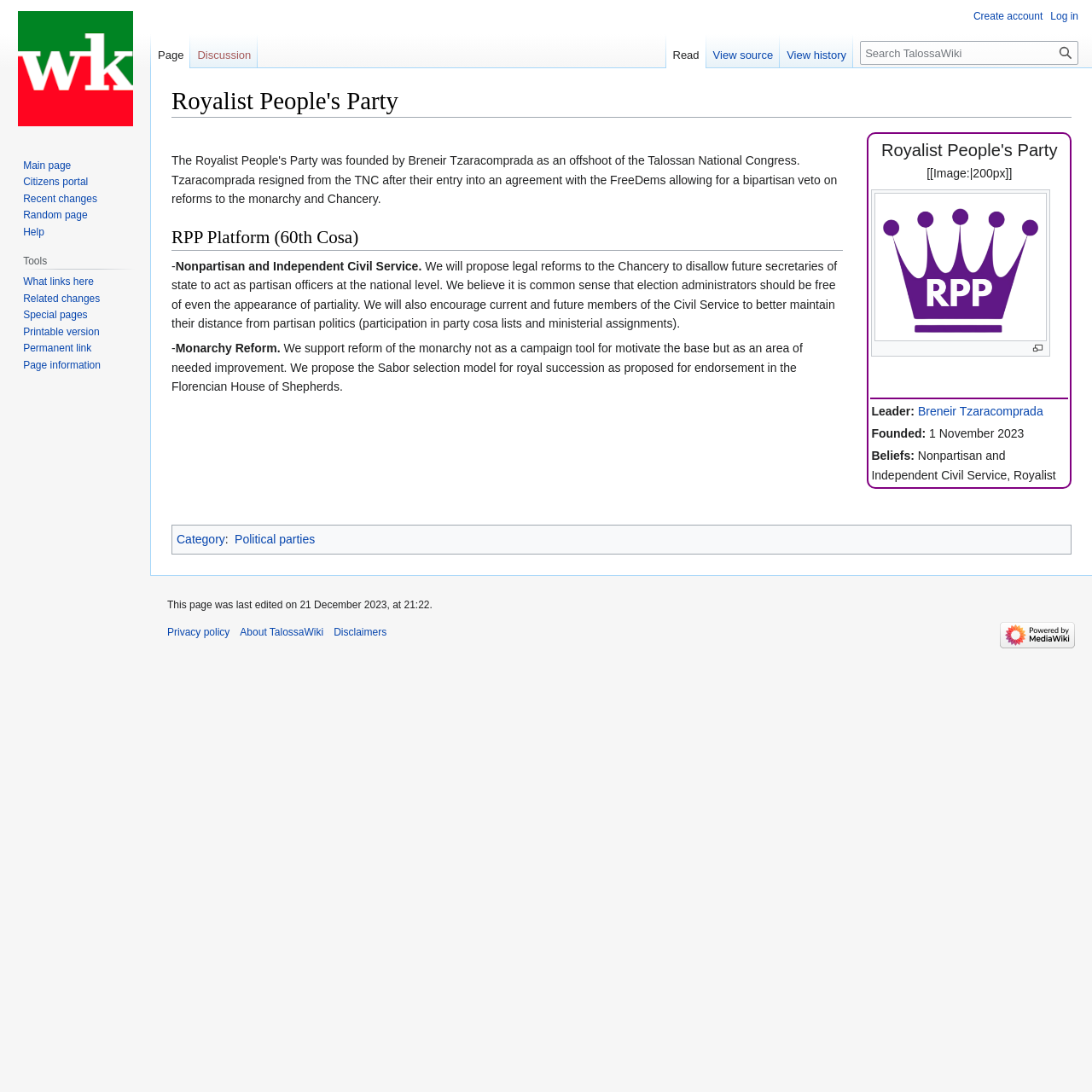What is the leader of the party?
Provide an in-depth and detailed explanation in response to the question.

The leader of the party can be found in the table cell element with the text 'Leader: Breneir Tzaracomprada' which is located in the table with the party information.